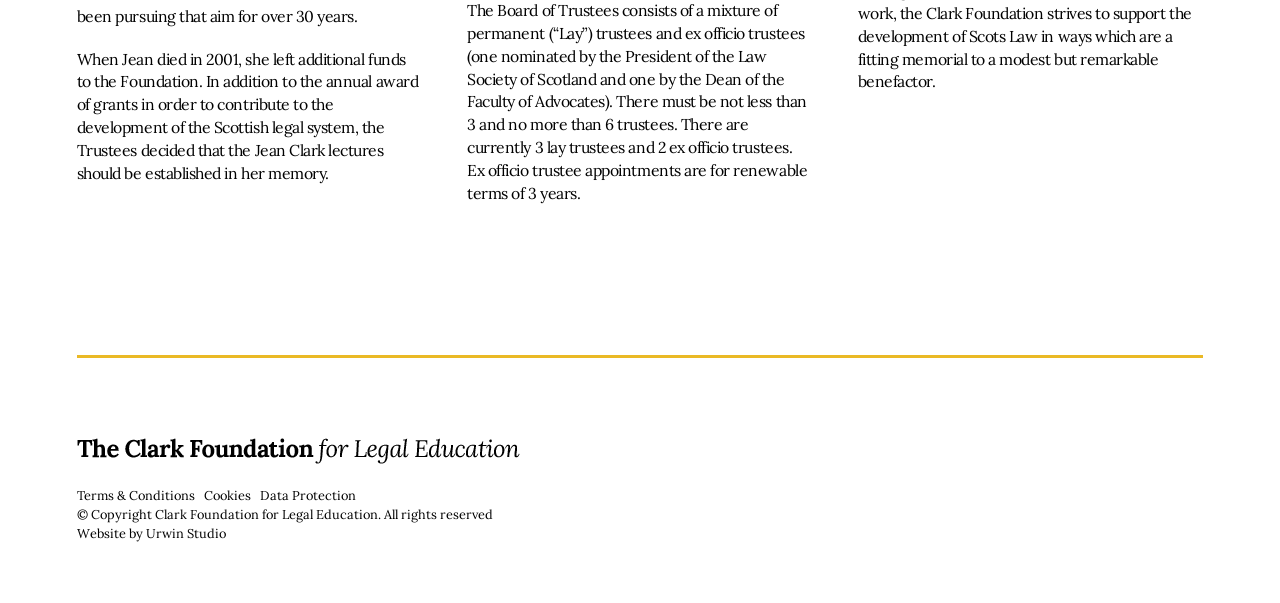What is the name of the organization that developed the website?
Provide a fully detailed and comprehensive answer to the question.

According to the link element with the text 'Website by Urwin Studio', the organization that developed the website is Urwin Studio.